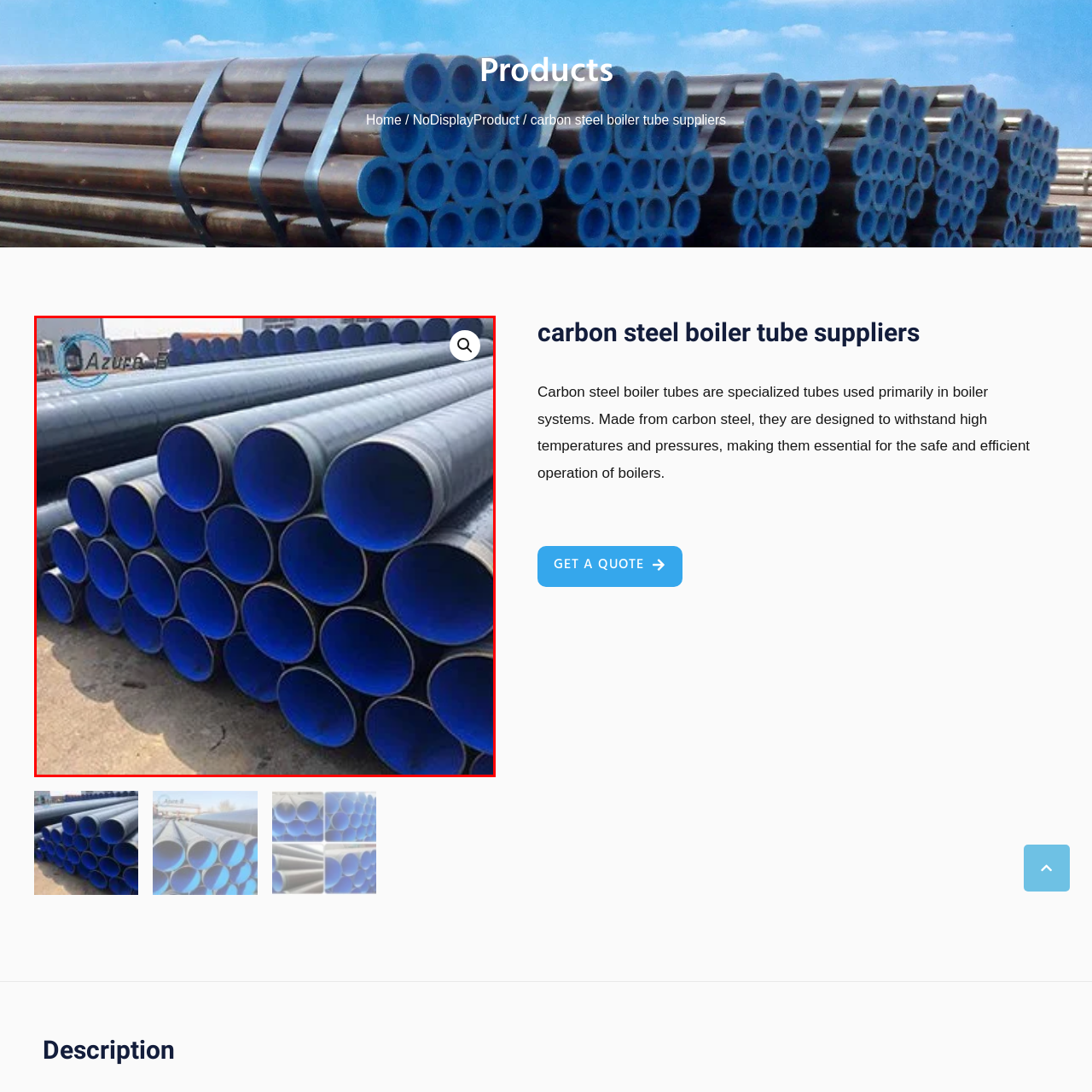What is the likely purpose of the blue inner lining?
Assess the image contained within the red bounding box and give a detailed answer based on the visual elements present in the image.

The blue inner lining of the pipes is likely designed for corrosion resistance, making them suitable for transporting fluids in challenging environments, which is essential for various industrial applications.